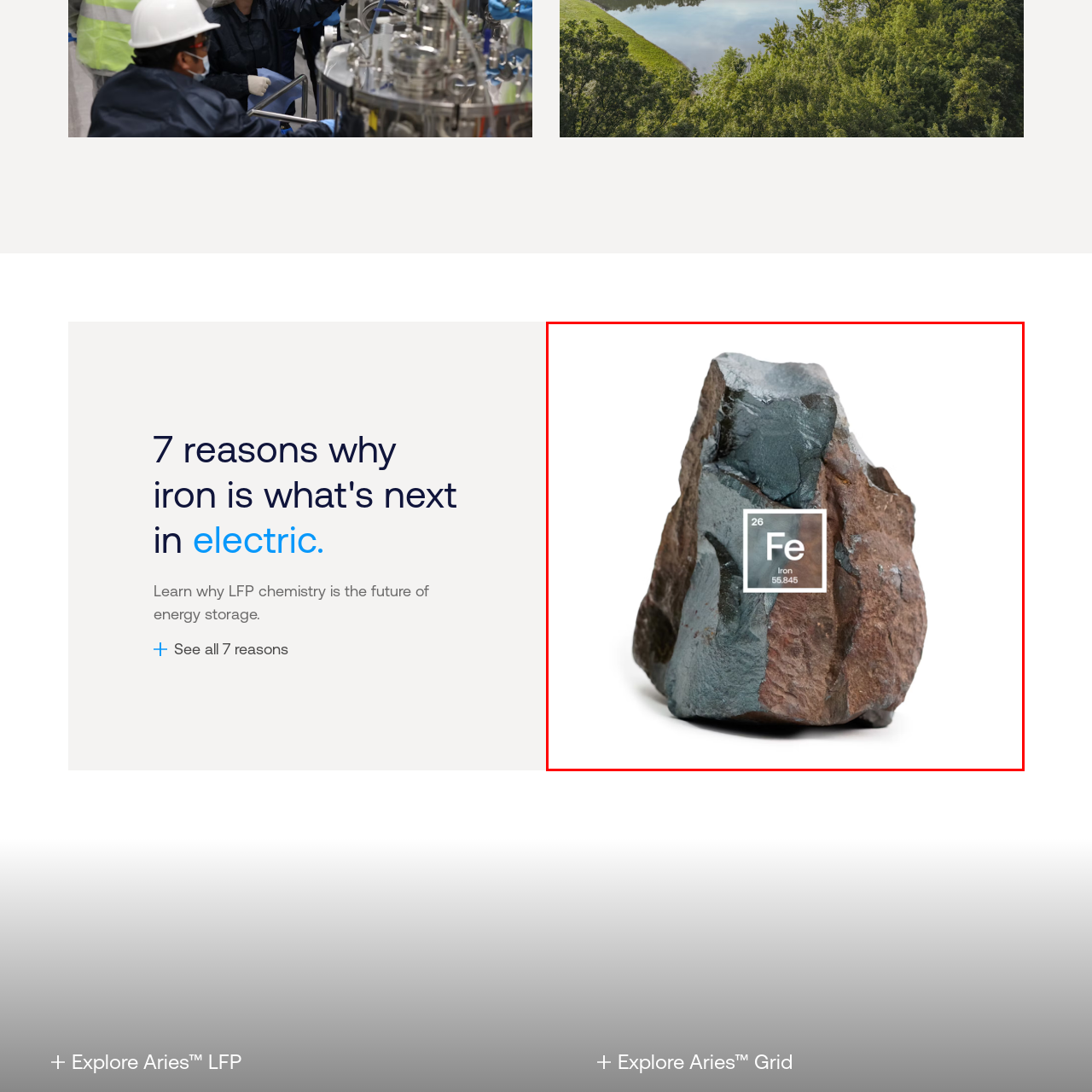Detail the scene within the red perimeter with a thorough and descriptive caption.

This image features a distinctive piece of iron ore, characterized by its rugged, multifaceted surface displaying varying shades of gray and brown. Prominently positioned within the base is a modern chemical element label for iron, denoted by "Fe," which is the symbol for iron in the periodic table. The label includes its atomic number, 26, and atomic weight, 55.845, emphasizing the significance of iron as a fundamental element in both chemistry and industry. This image serves as a visual representation of the ongoing discourse about the role of iron in energy storage solutions, particularly in relation to lithium iron phosphate (LFP) batteries.